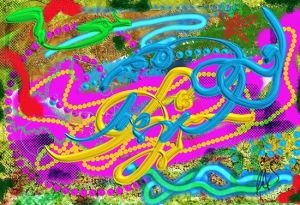Respond to the question below with a single word or phrase:
What is the atmosphere evoked by the artwork?

Lively and playful chaos